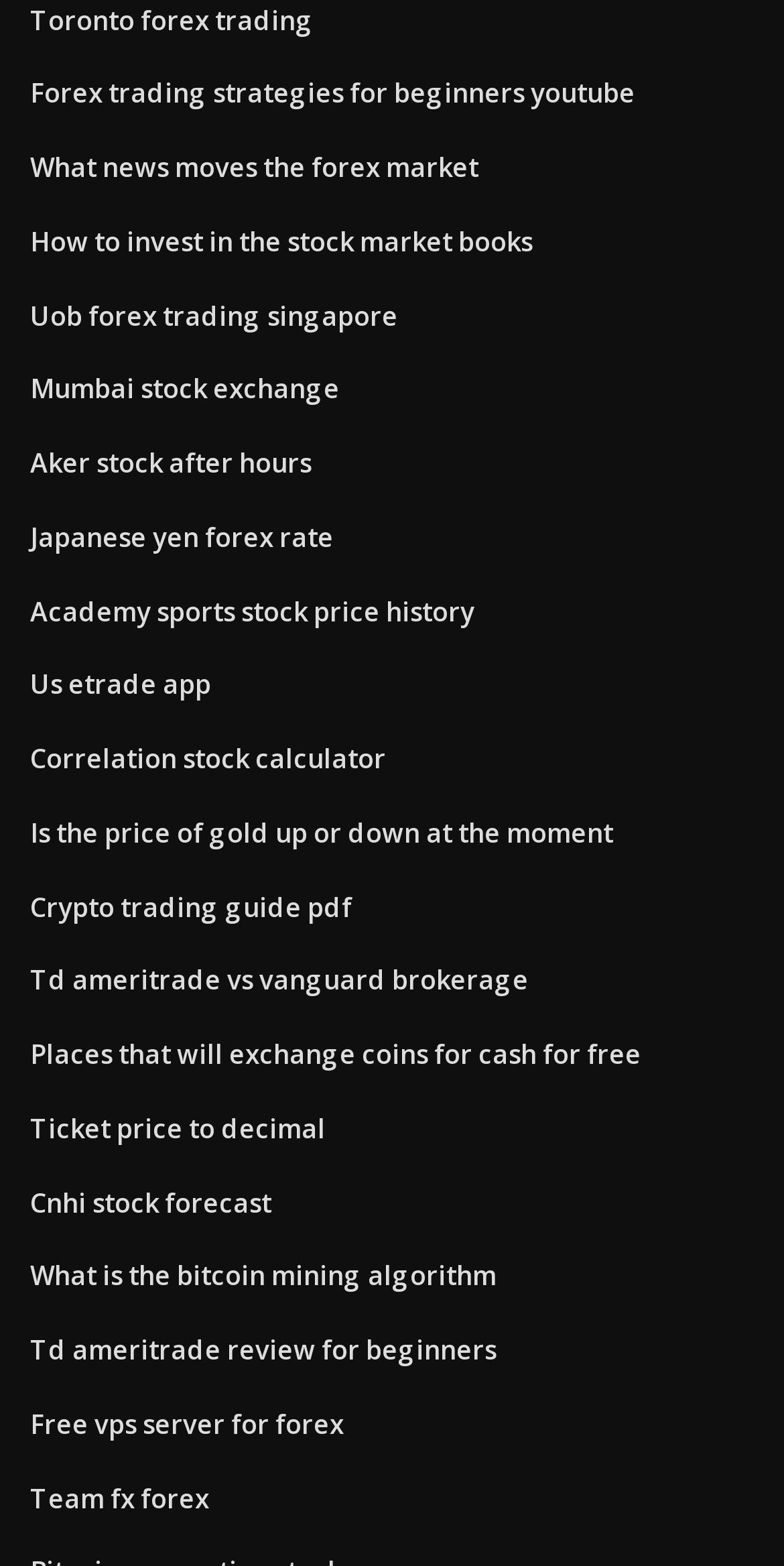Respond with a single word or short phrase to the following question: 
How many links are on this webpage?

49